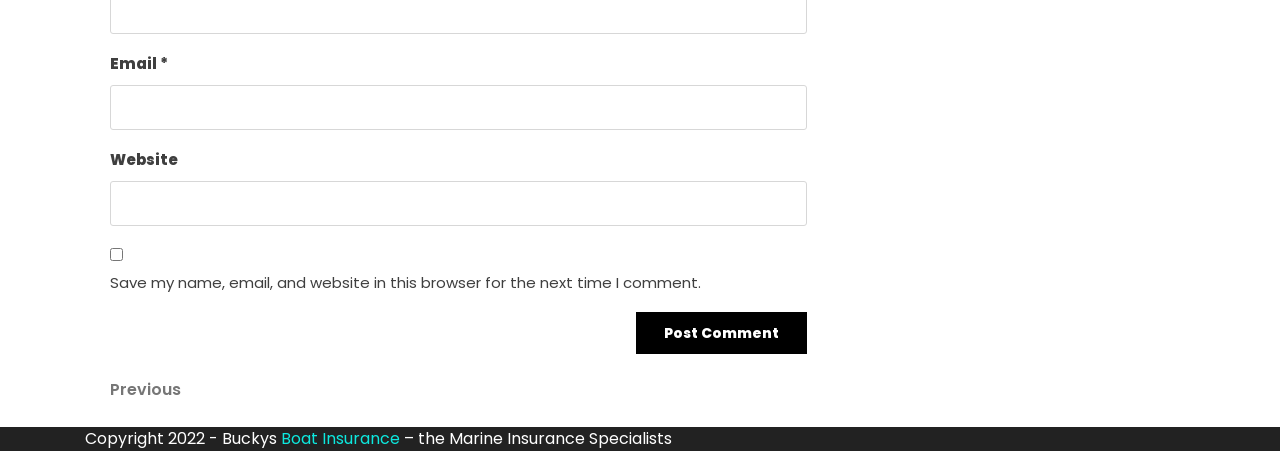Examine the image carefully and respond to the question with a detailed answer: 
What is the text of the copyright notice?

The copyright notice is located at the bottom of the page and has the text 'Copyright 2022 - Buckys' which is indicated by the StaticText element.